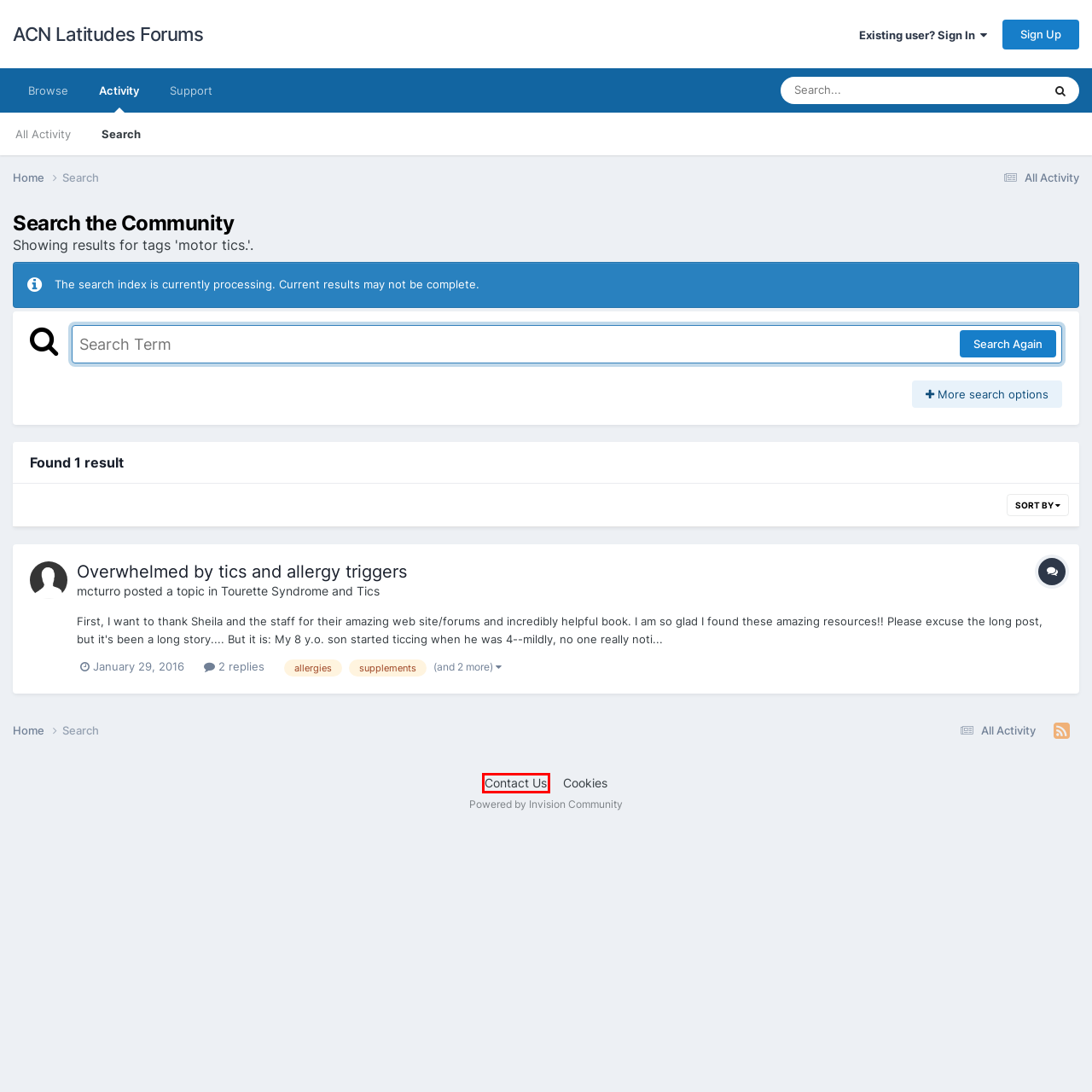After examining the screenshot of a webpage with a red bounding box, choose the most accurate webpage description that corresponds to the new page after clicking the element inside the red box. Here are the candidates:
A. Advanced Search - ACN Latitudes Forums
B. Contact Us - ACN Latitudes Forums
C. Overwhelmed by tics and allergy triggers - Tourette Syndrome and Tics - ACN Latitudes Forums
D. Forums - ACN Latitudes Forums
E. Showing results for tags 'allergies'. - ACN Latitudes Forums
F. The scalable creator and customer community platform - Invision Community
G. Cookies - ACN Latitudes Forums
H. All Activity - ACN Latitudes Forums

B